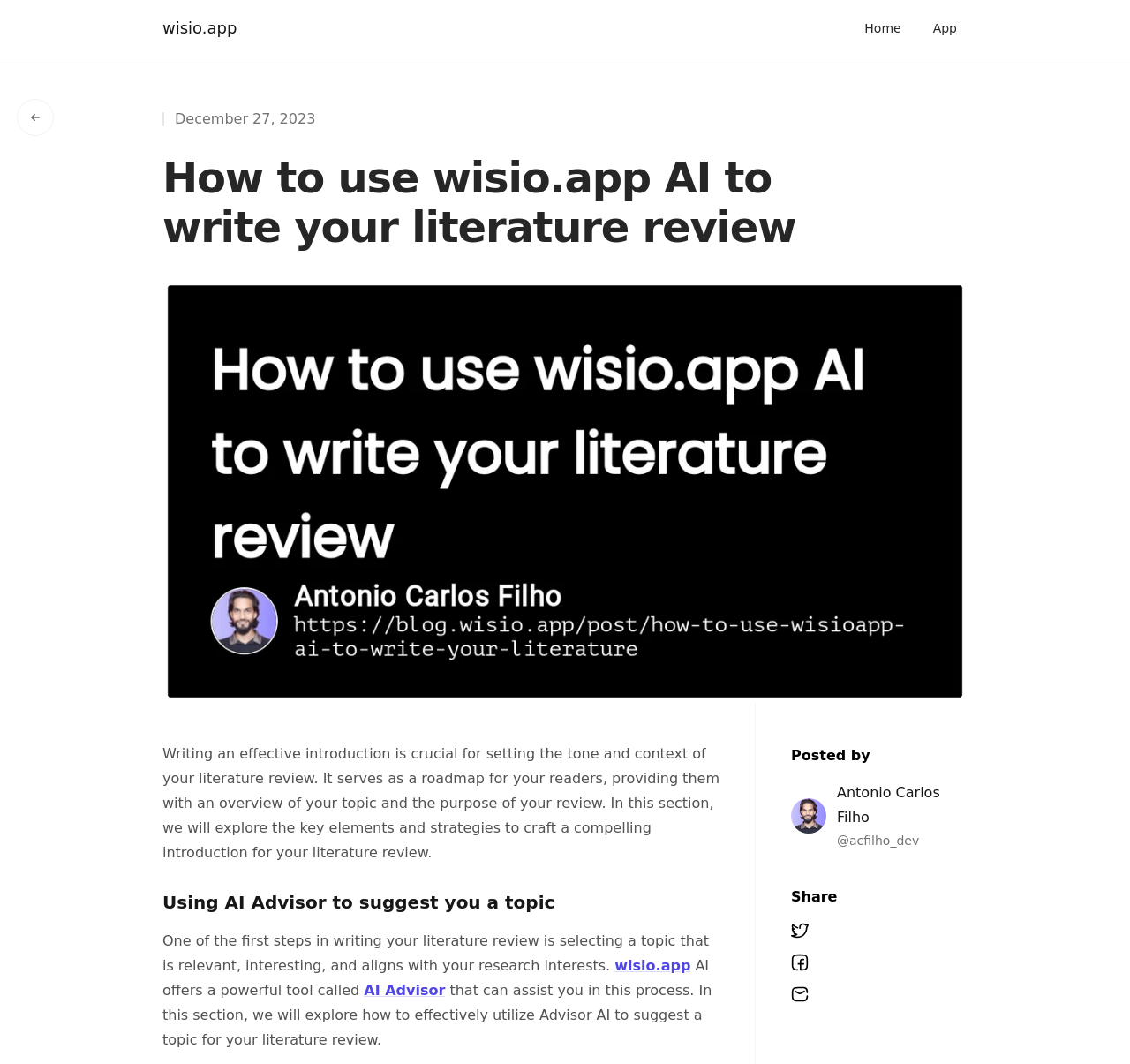Identify the bounding box coordinates of the clickable section necessary to follow the following instruction: "Click on the 'wisio.app' link at the top left corner". The coordinates should be presented as four float numbers from 0 to 1, i.e., [left, top, right, bottom].

[0.144, 0.015, 0.21, 0.038]